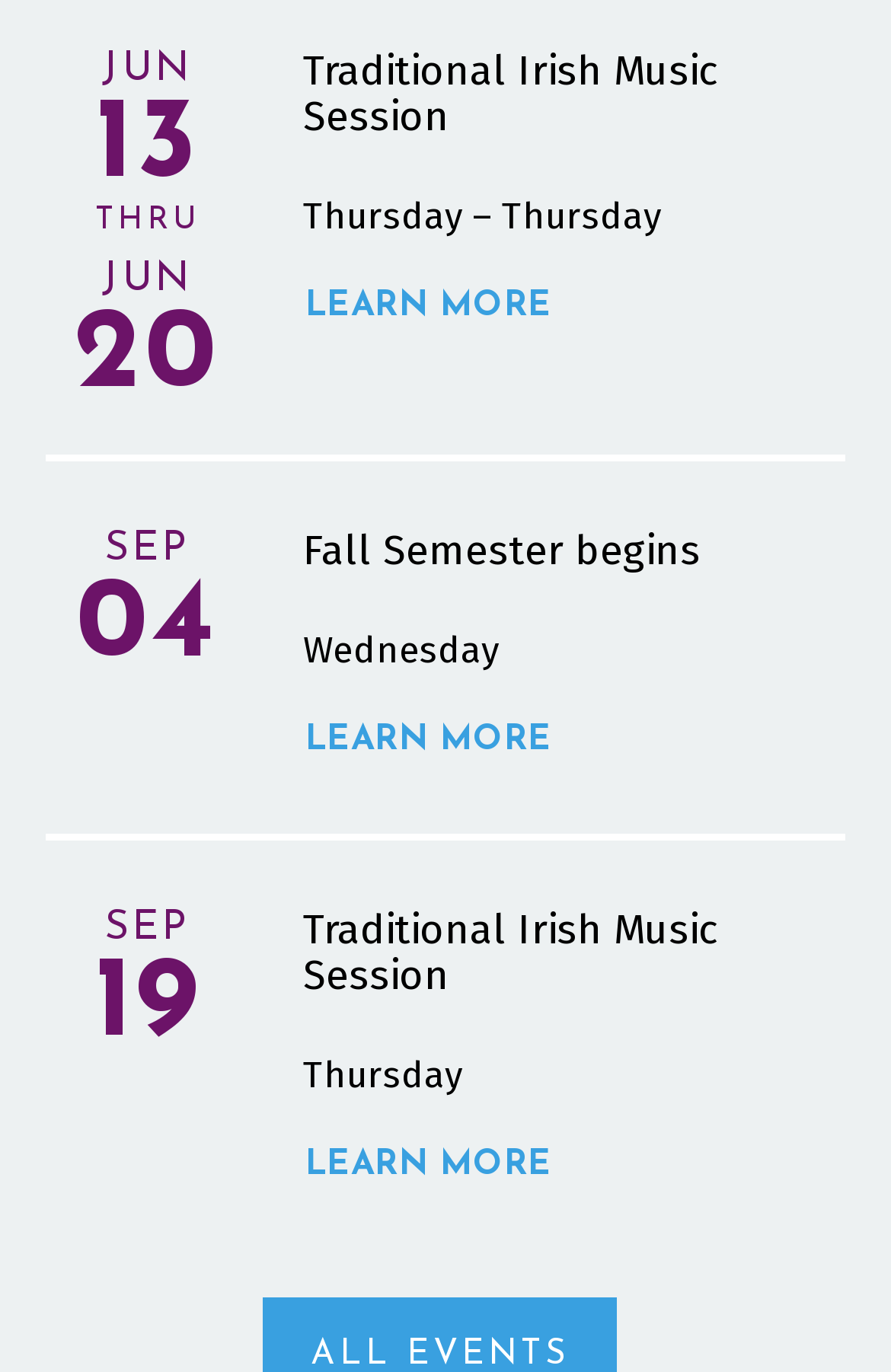Please find the bounding box coordinates of the section that needs to be clicked to achieve this instruction: "Learn more about Thursday events".

[0.34, 0.142, 0.742, 0.174]